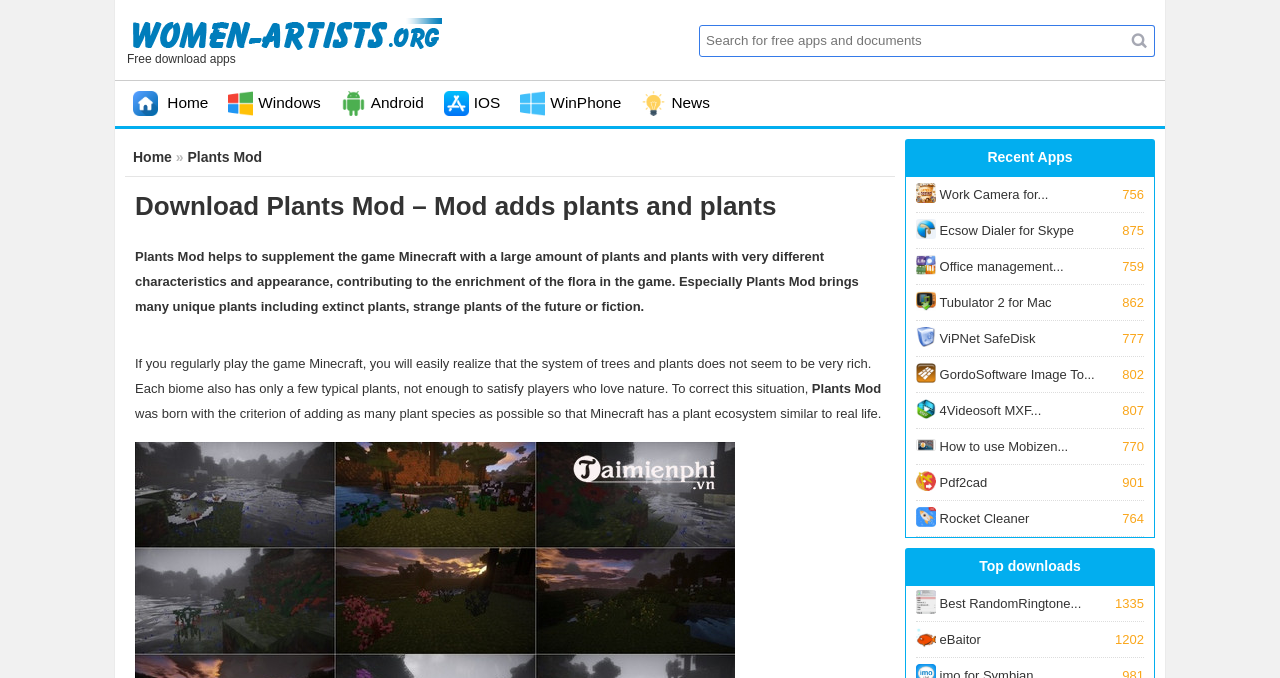Pinpoint the bounding box coordinates for the area that should be clicked to perform the following instruction: "Search for free apps and documents".

[0.546, 0.036, 0.881, 0.083]